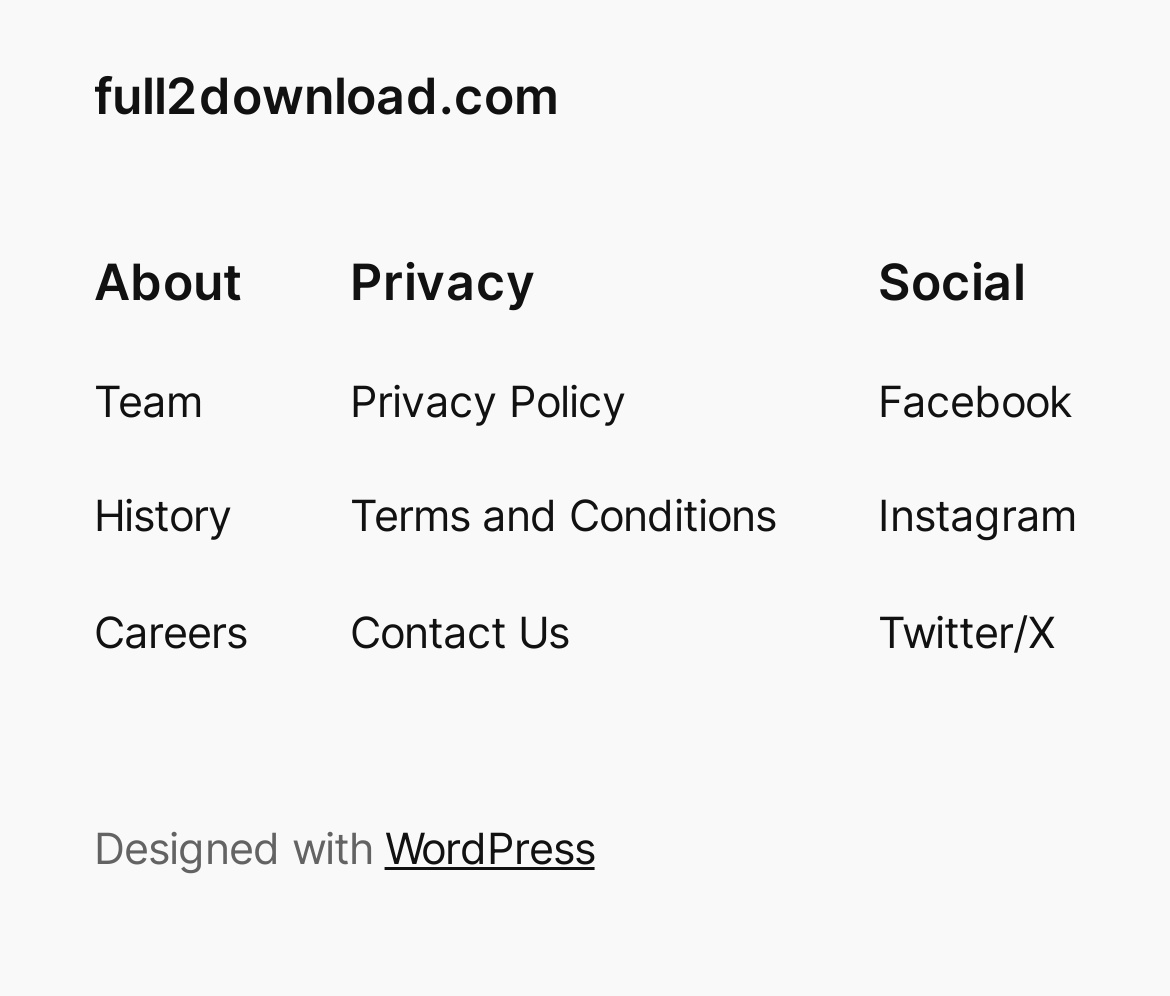Predict the bounding box coordinates for the UI element described as: "Contact Us". The coordinates should be four float numbers between 0 and 1, presented as [left, top, right, bottom].

[0.299, 0.601, 0.486, 0.669]